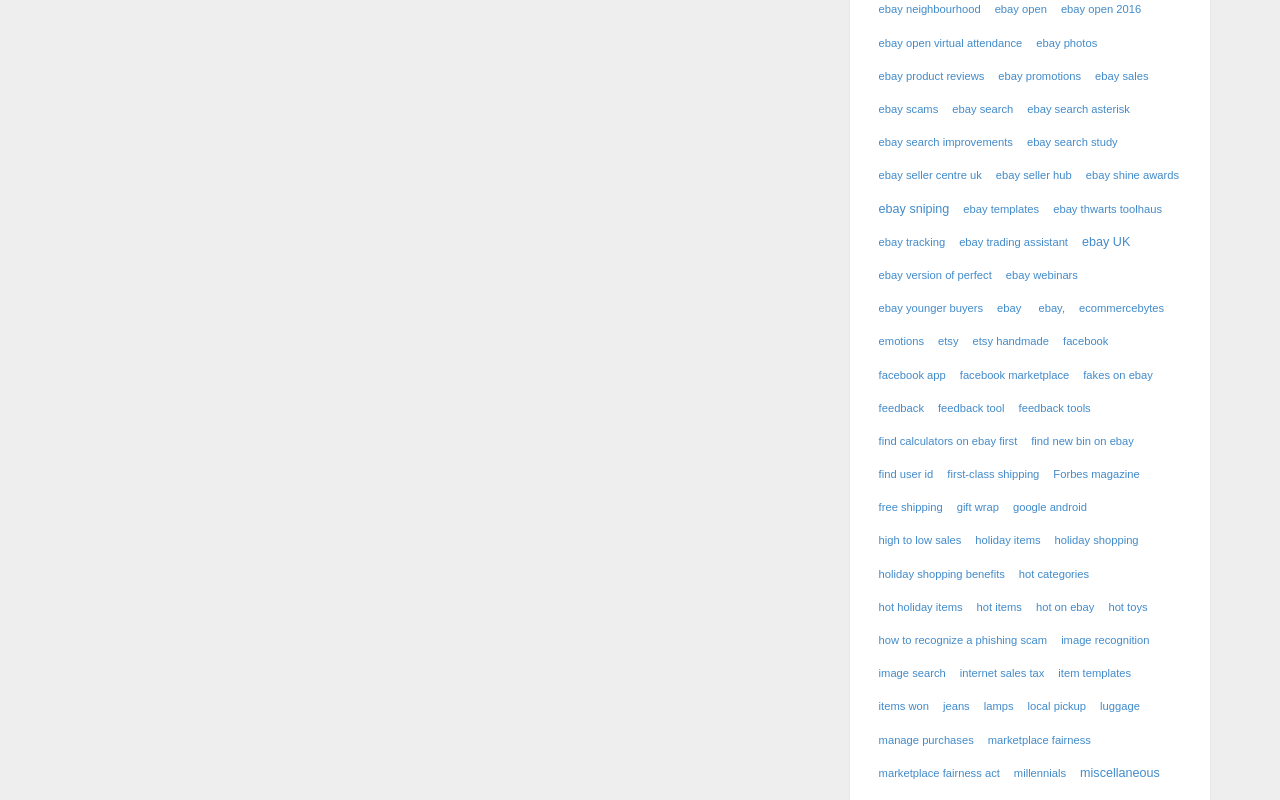By analyzing the image, answer the following question with a detailed response: Is there a section for holiday-related items on this webpage?

I found links such as 'holiday items', 'holiday shopping', and 'hot holiday items' on the webpage, which suggests that there is a section dedicated to holiday-related items.